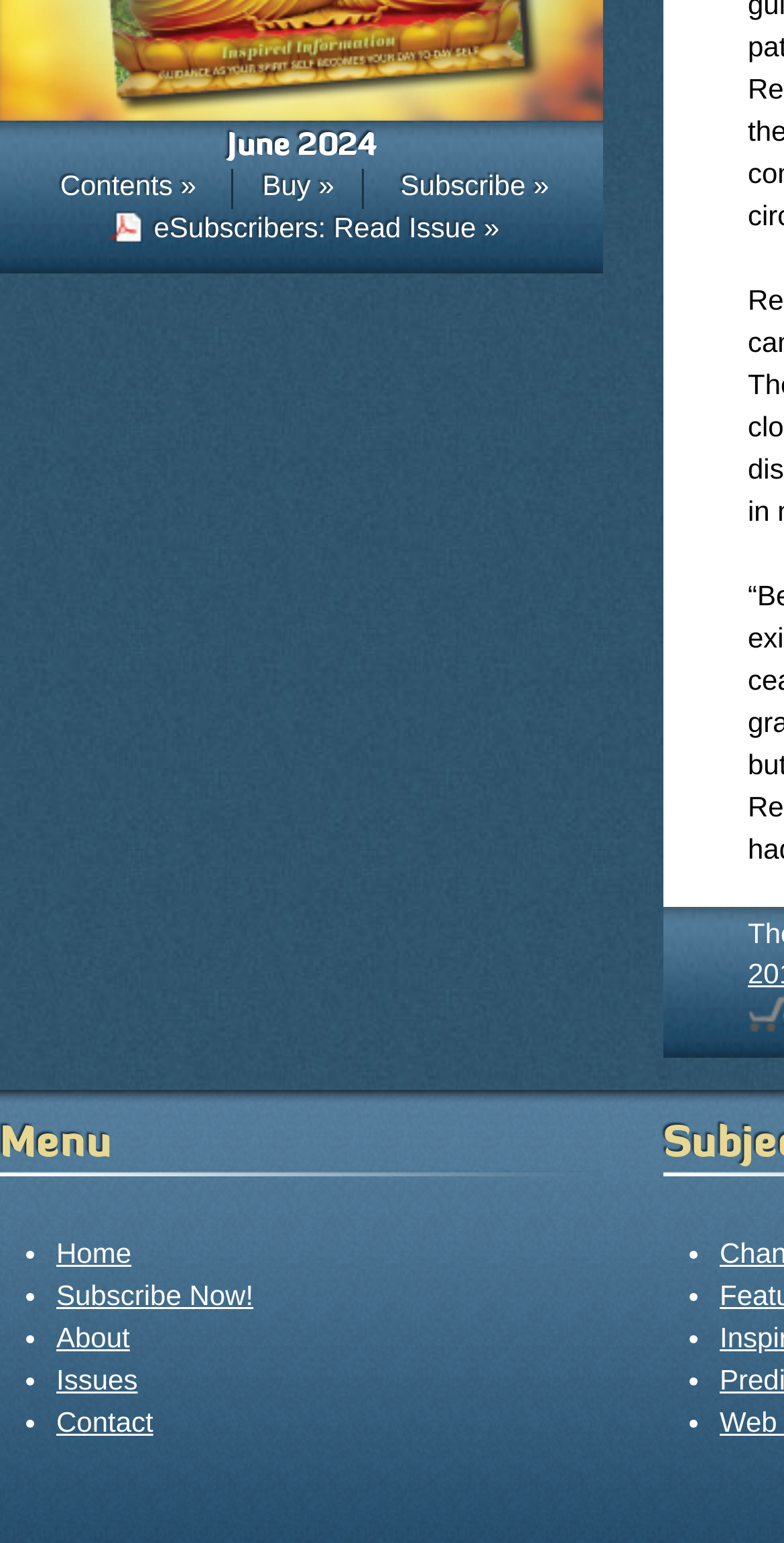Determine the coordinates of the bounding box that should be clicked to complete the instruction: "Subscribe to the magazine". The coordinates should be represented by four float numbers between 0 and 1: [left, top, right, bottom].

[0.511, 0.109, 0.7, 0.13]